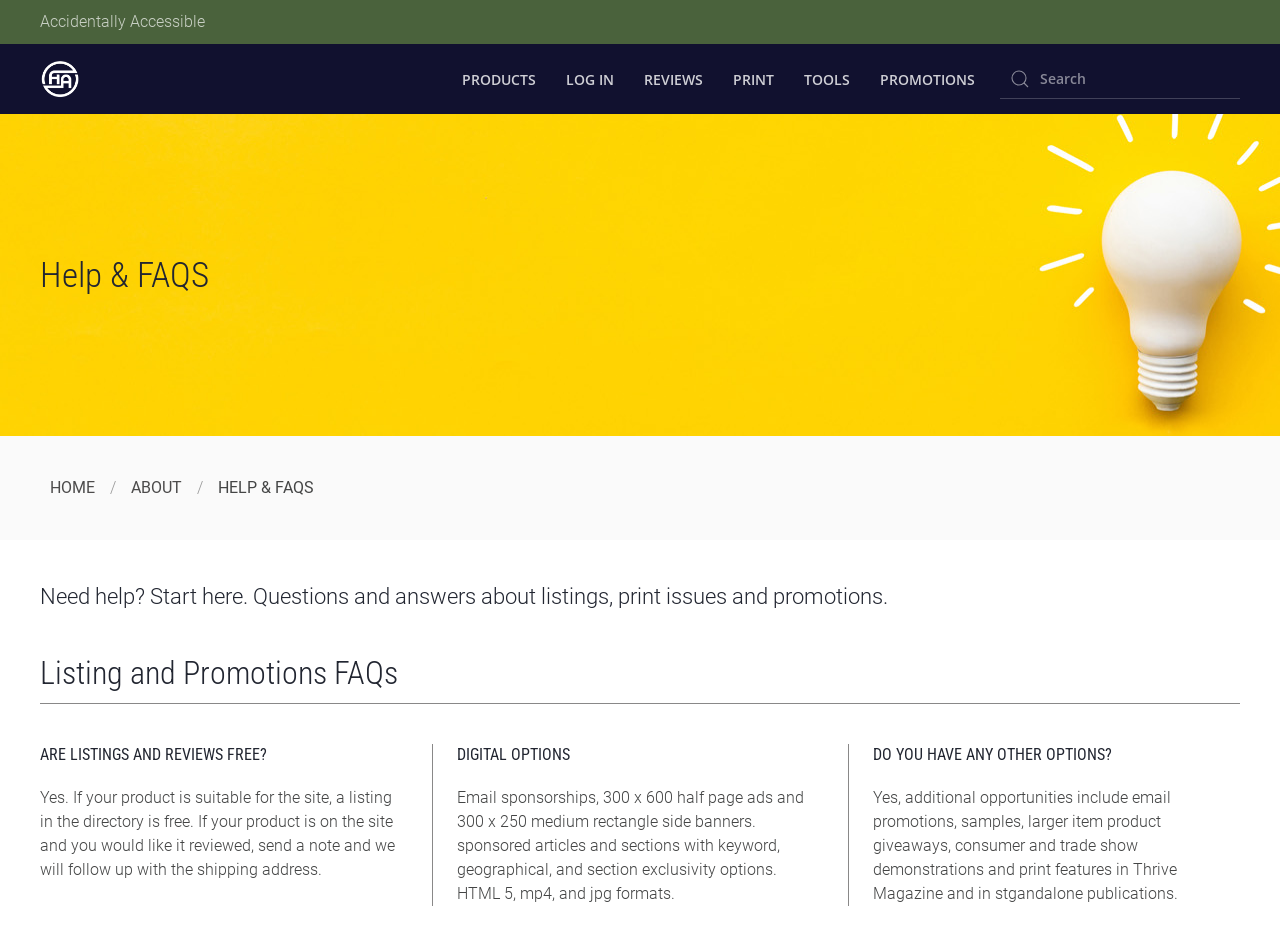Please locate the bounding box coordinates of the region I need to click to follow this instruction: "Click the 'Save' button".

None